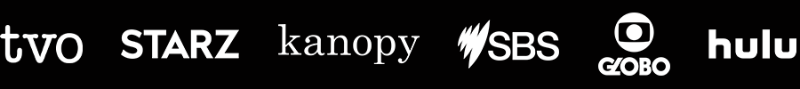Look at the image and give a detailed response to the following question: What is the theme of the documentary film 'Subjects of Desire'?

The caption states that the modern and sophisticated aesthetic of the image reflects the film's themes of race and beauty, which suggests that the documentary film explores these specific themes.